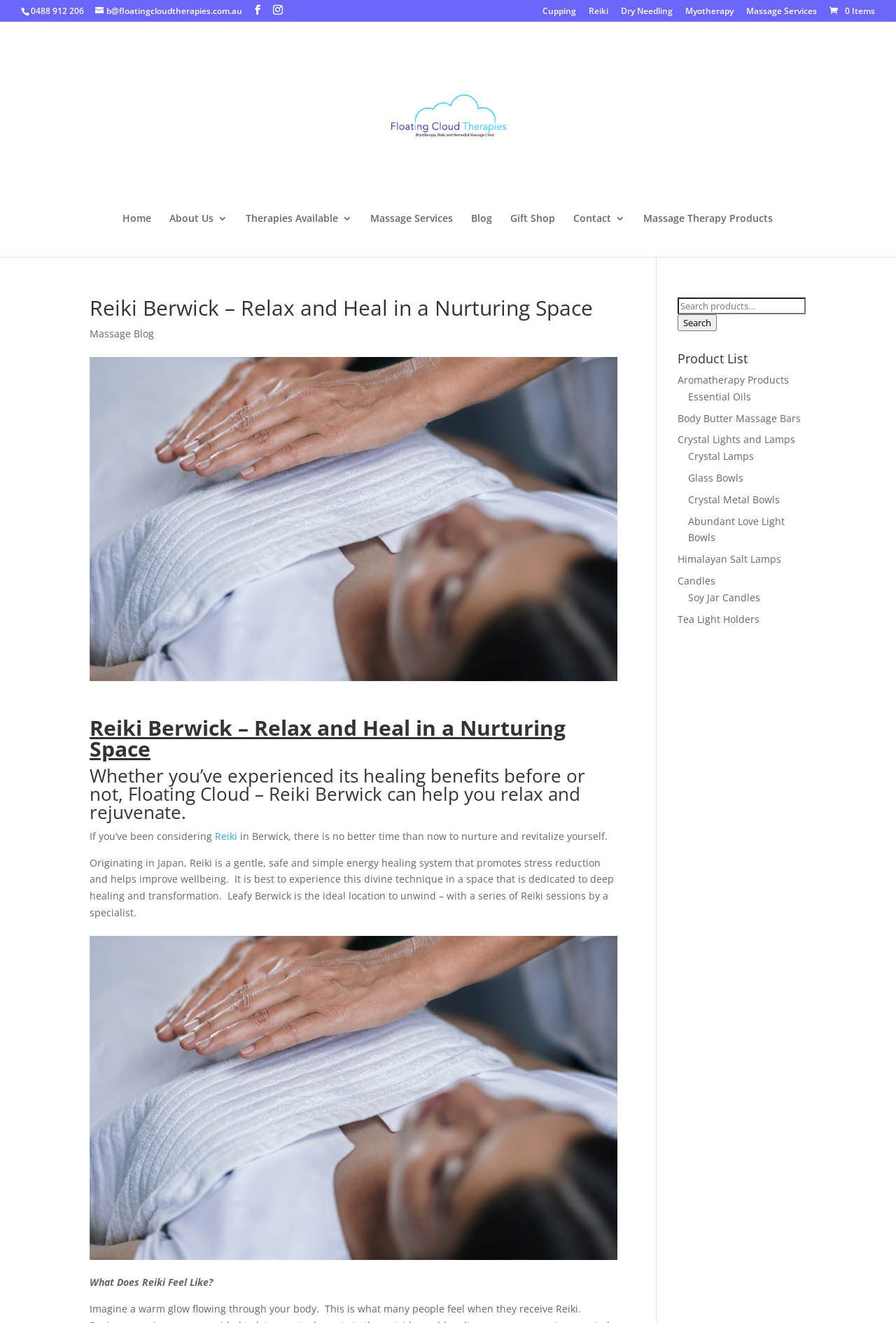Please identify the bounding box coordinates for the region that you need to click to follow this instruction: "Read the blog".

[0.525, 0.161, 0.549, 0.194]